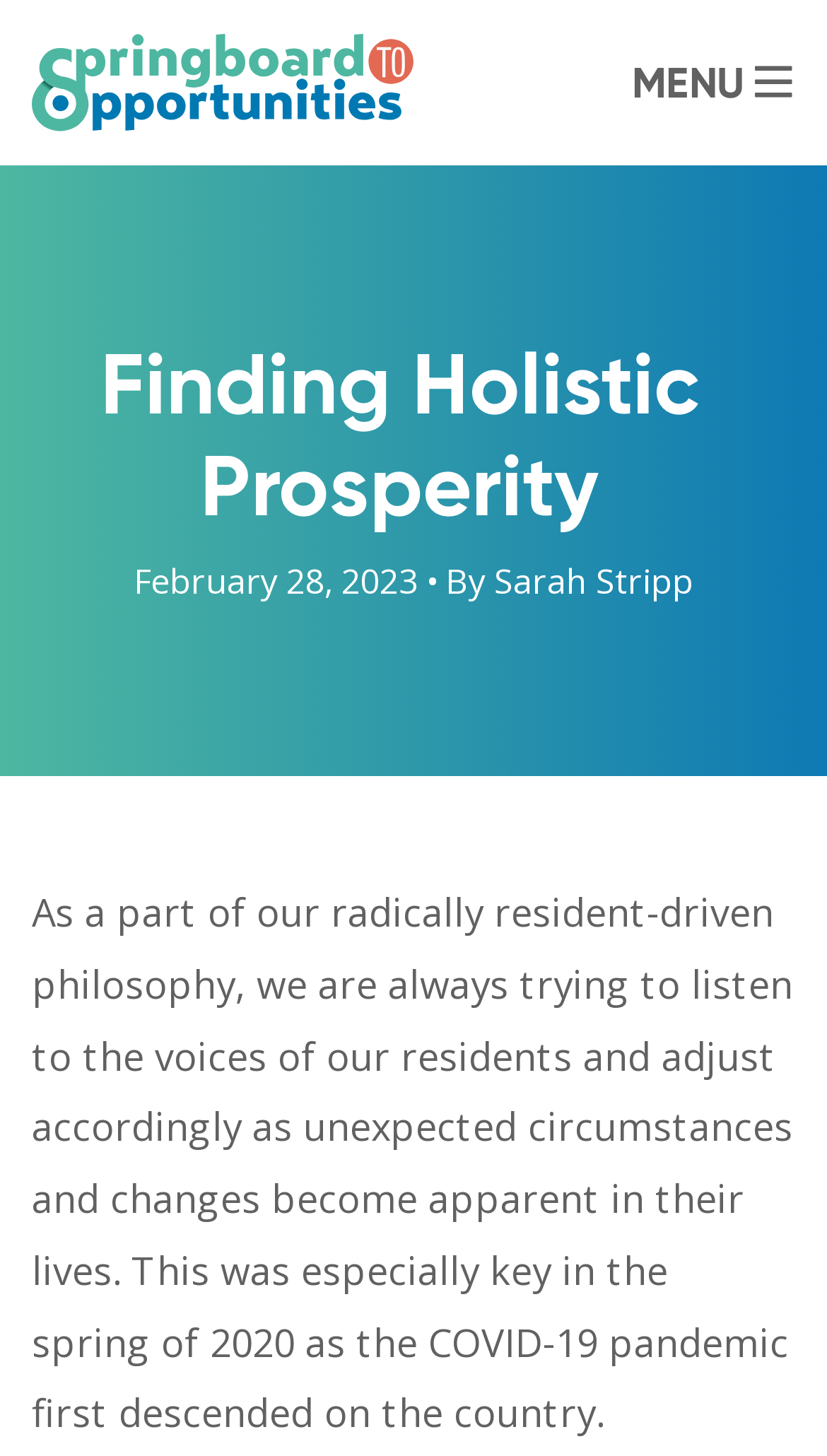From the element description: "Menu", extract the bounding box coordinates of the UI element. The coordinates should be expressed as four float numbers between 0 and 1, in the order [left, top, right, bottom].

[0.762, 0.033, 0.962, 0.08]